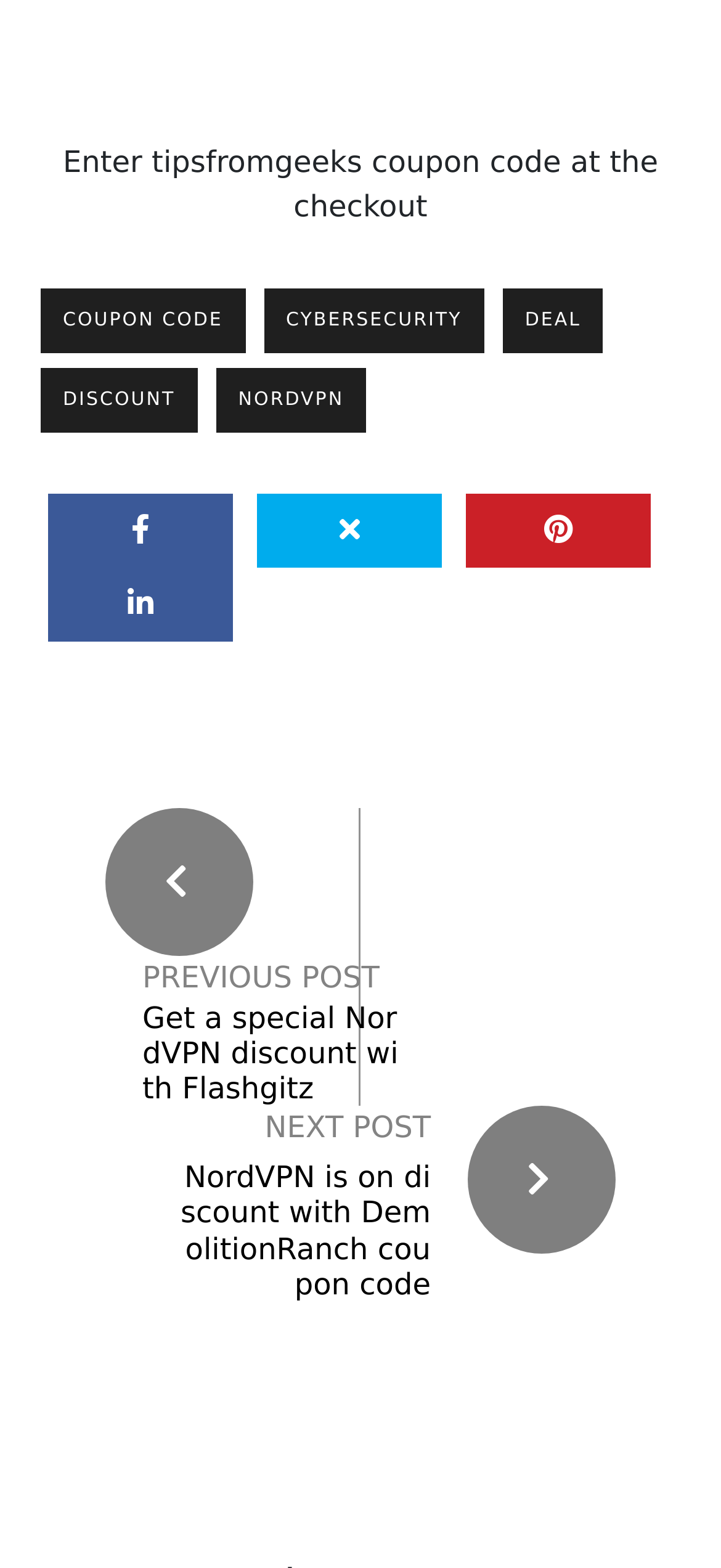Provide the bounding box coordinates of the area you need to click to execute the following instruction: "Get NordVPN discount with DemolitionRanch coupon code".

[0.25, 0.74, 0.597, 0.83]